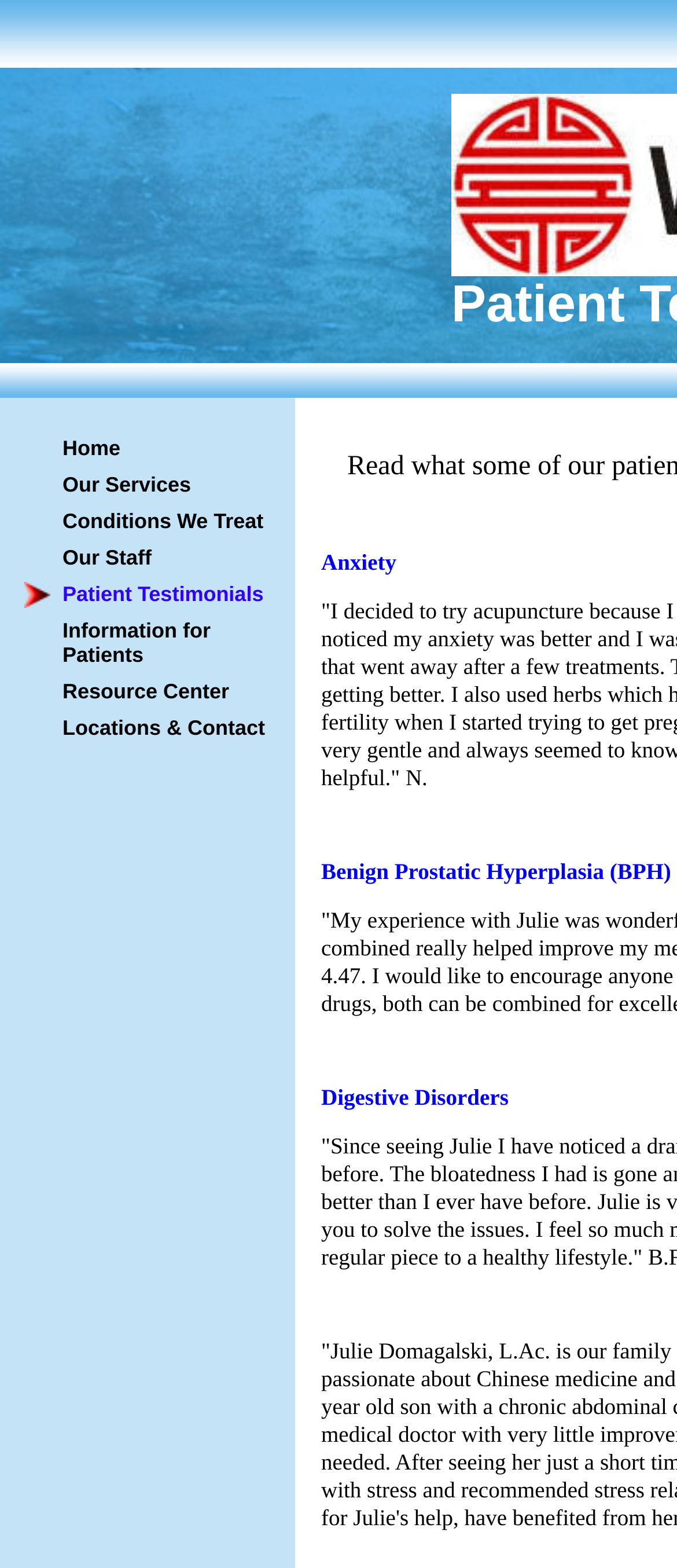Give a concise answer of one word or phrase to the question: 
How many table cells are in the top section?

2